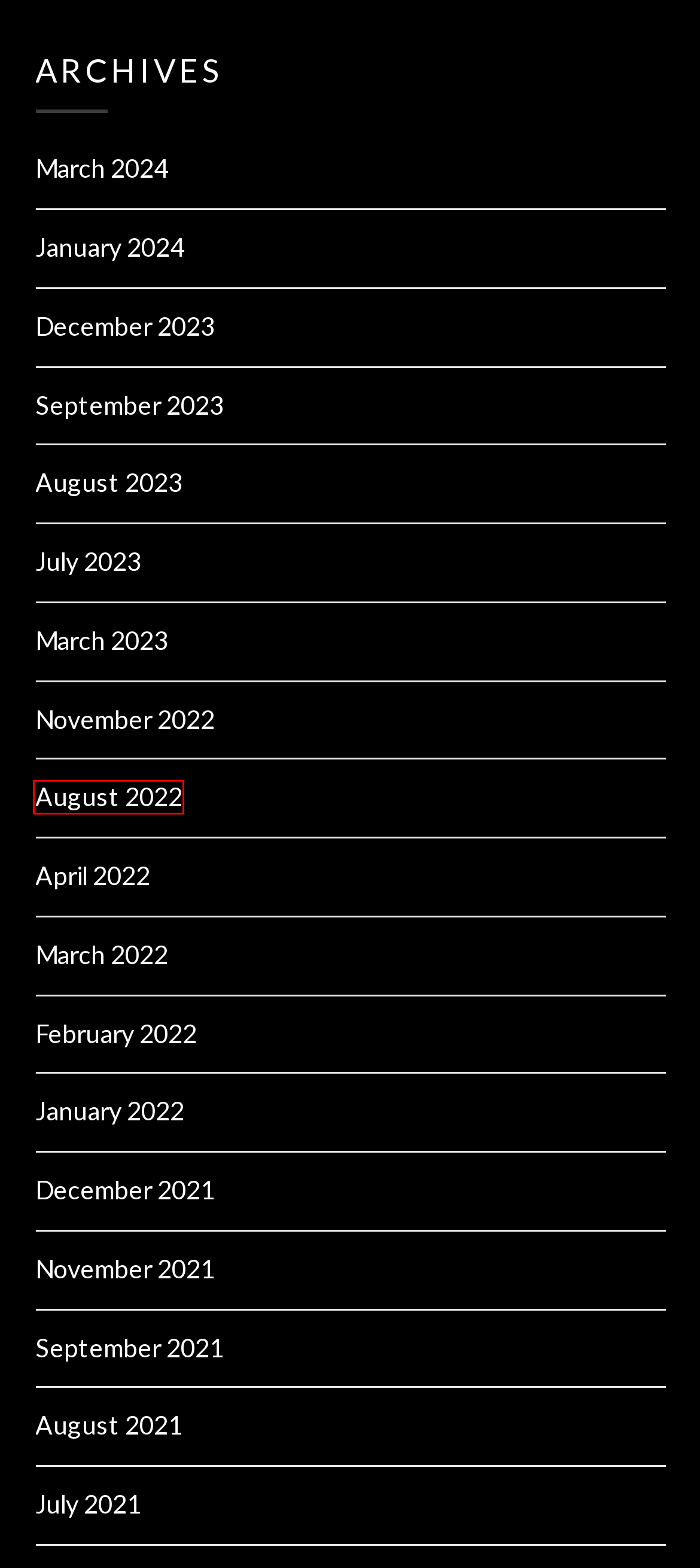Given a screenshot of a webpage with a red rectangle bounding box around a UI element, select the best matching webpage description for the new webpage that appears after clicking the highlighted element. The candidate descriptions are:
A. March 2023 – Octavio Javier Esqueda
B. April 2022 – Octavio Javier Esqueda
C. September 2021 – Octavio Javier Esqueda
D. March 2022 – Octavio Javier Esqueda
E. November 2021 – Octavio Javier Esqueda
F. July 2023 – Octavio Javier Esqueda
G. November 2022 – Octavio Javier Esqueda
H. August 2022 – Octavio Javier Esqueda

H